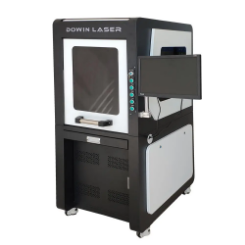Offer a meticulous description of the image.

The image showcases a high-tech laser marking machine, specifically designed for precision and efficiency in various industrial applications. Branded as "Pown Laser," this unit features a sleek and modern design, characterized by a sturdy black exterior with sleek white panels. A prominent monitor is mounted to the side, enabling users to easily operate and control the machine.

This machine is part of the larger product offering under the category of fiber laser marking technology, known for its versatility and durability, making it suitable for a range of materials. As indicated by the product links, it is ideal for applications such as engraving, etching, and cutting, providing precise results in both metal and non-metal materials.